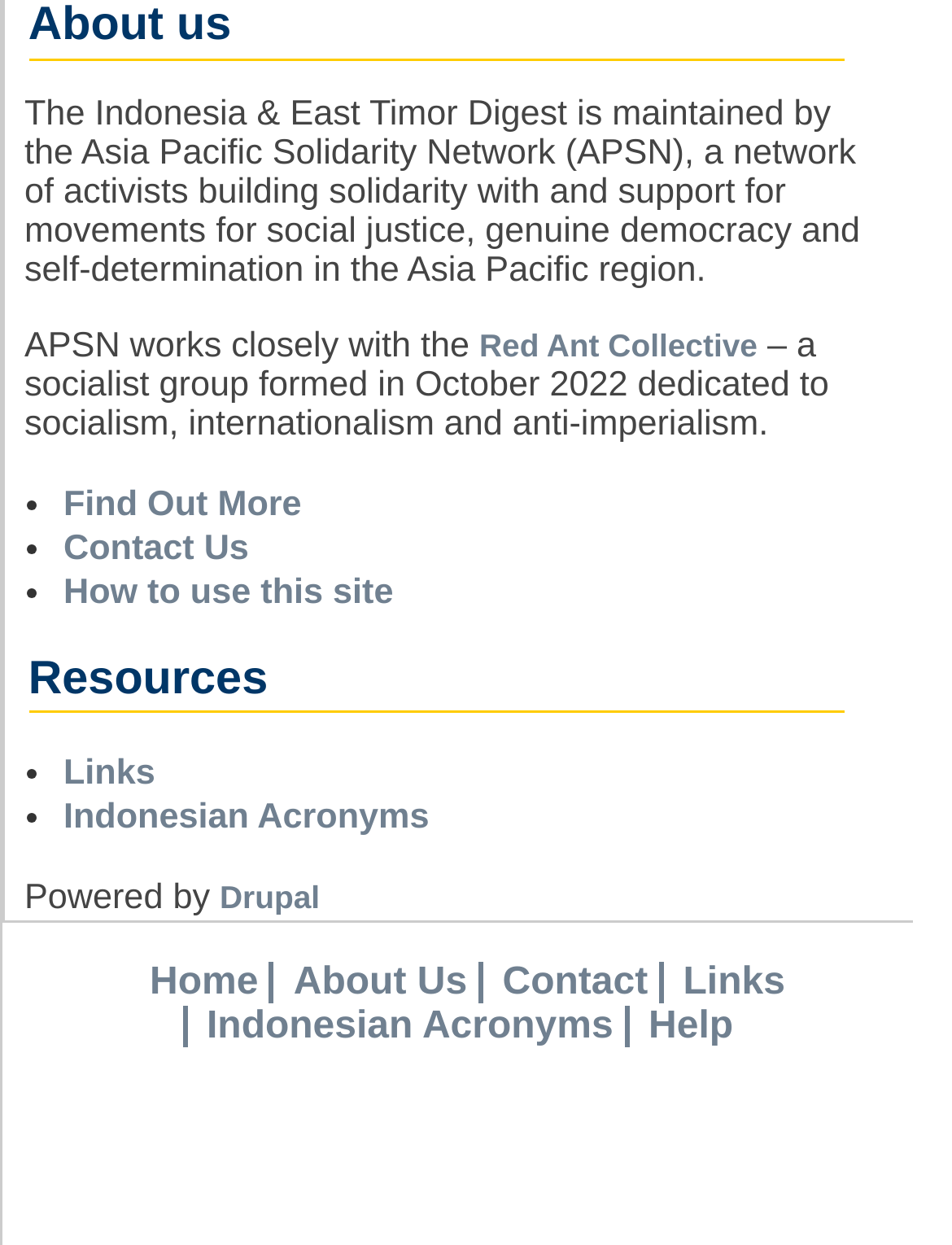Locate the bounding box of the UI element described by: "Find Out More" in the given webpage screenshot.

[0.067, 0.389, 0.317, 0.421]